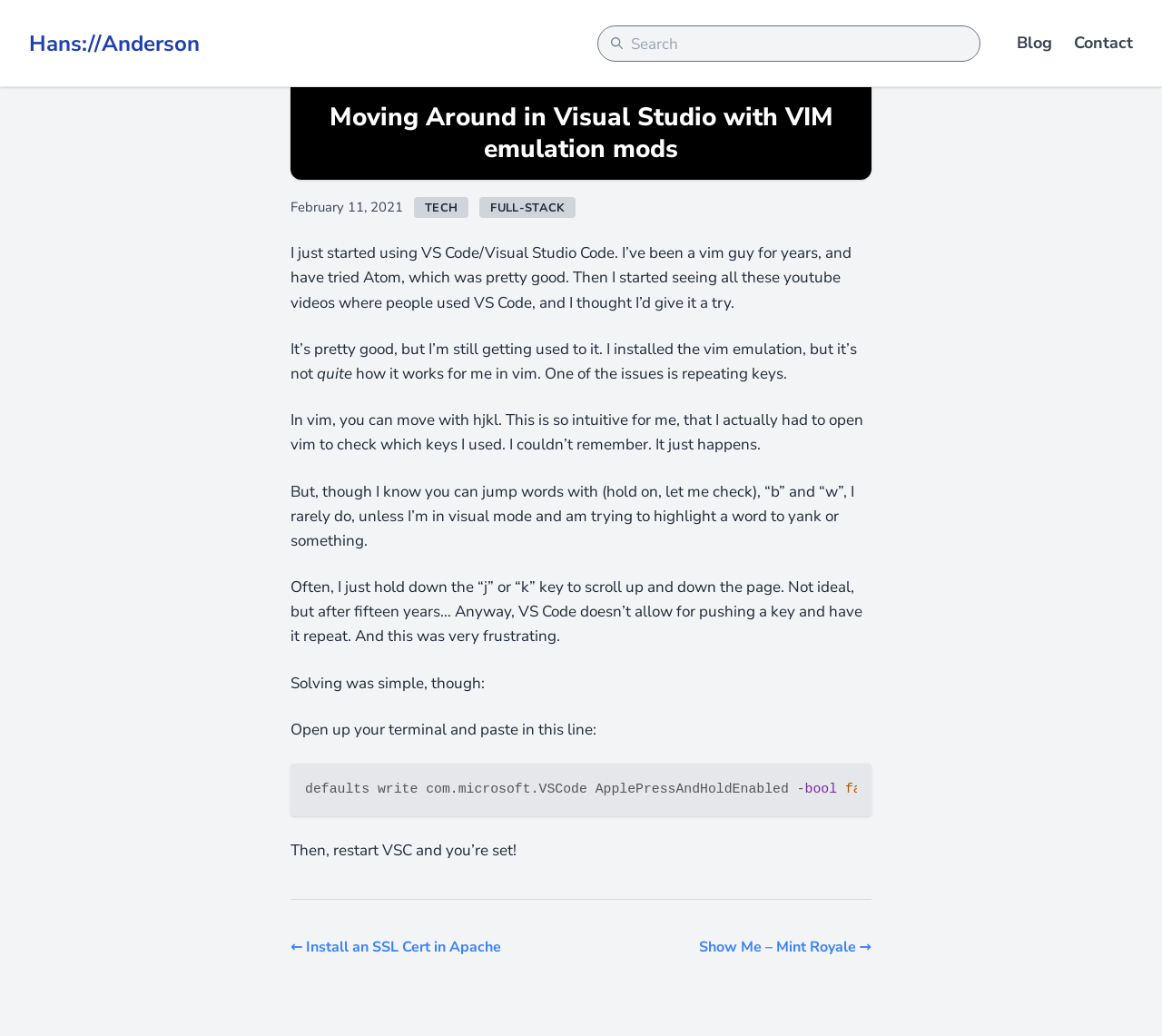Answer in one word or a short phrase: 
What is the category of the blog post?

TECH